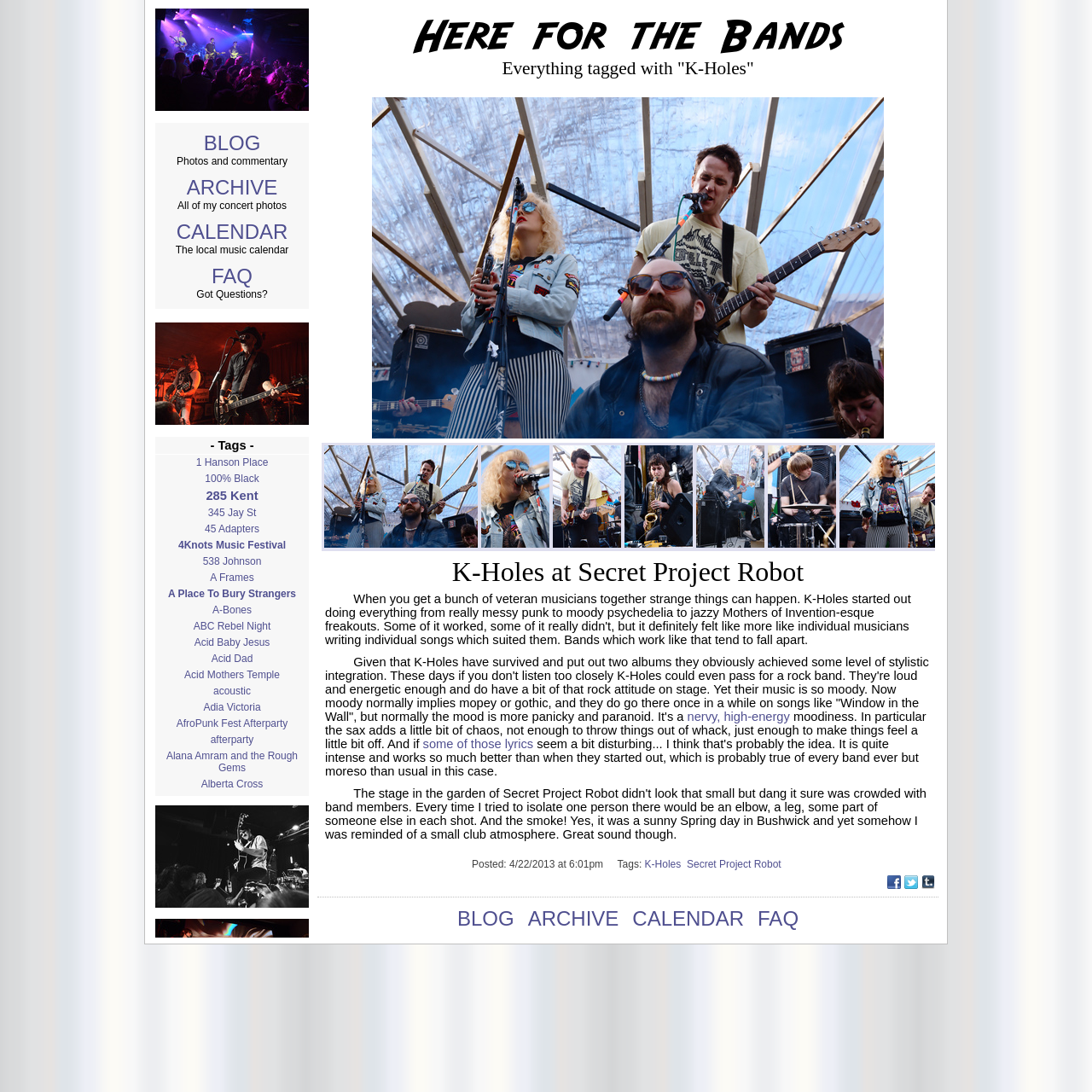Find the bounding box coordinates of the element to click in order to complete the given instruction: "Click on the 'BLOG' link."

[0.186, 0.12, 0.239, 0.141]